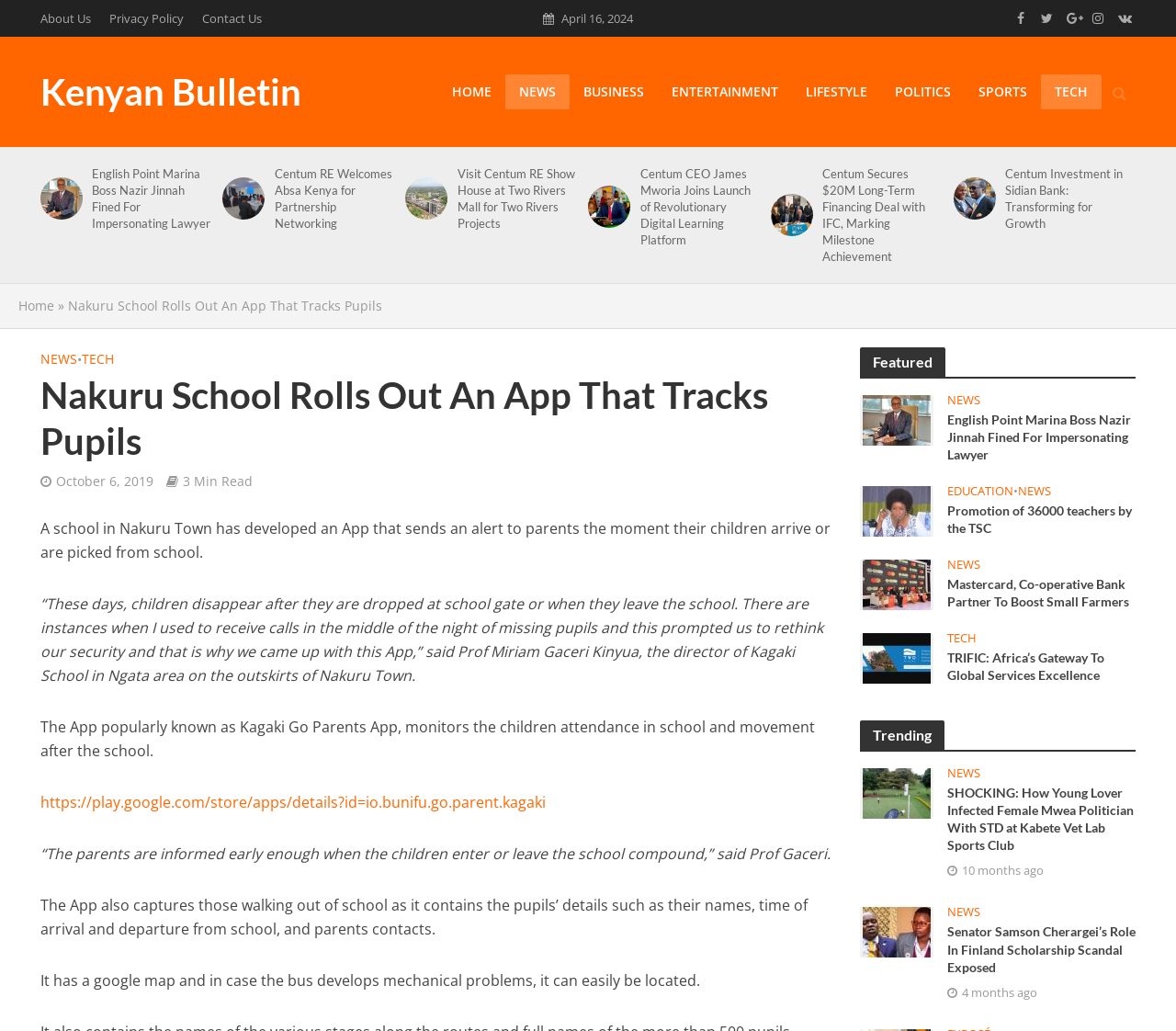Bounding box coordinates are to be given in the format (top-left x, top-left y, bottom-right x, bottom-right y). All values must be floating point numbers between 0 and 1. Provide the bounding box coordinate for the UI element described as: Kenyan Bulletin

[0.034, 0.068, 0.256, 0.111]